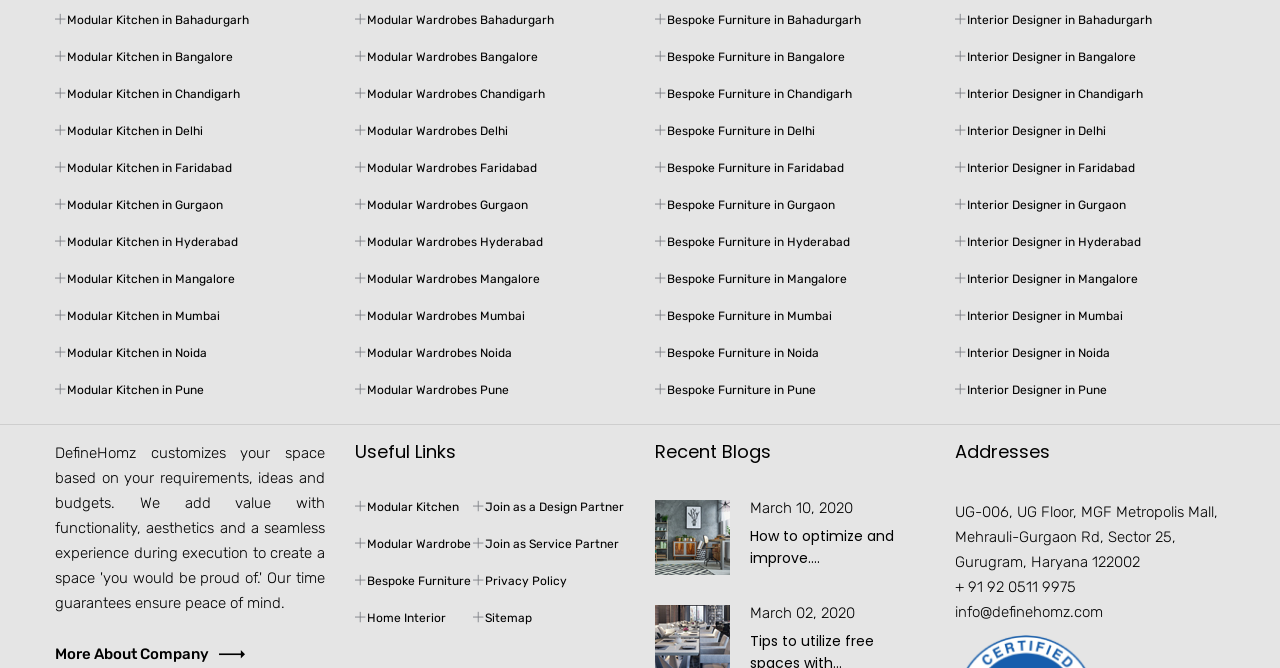Locate the bounding box coordinates of the element that should be clicked to execute the following instruction: "Explore Modular Wardrobe".

[0.277, 0.748, 0.359, 0.769]